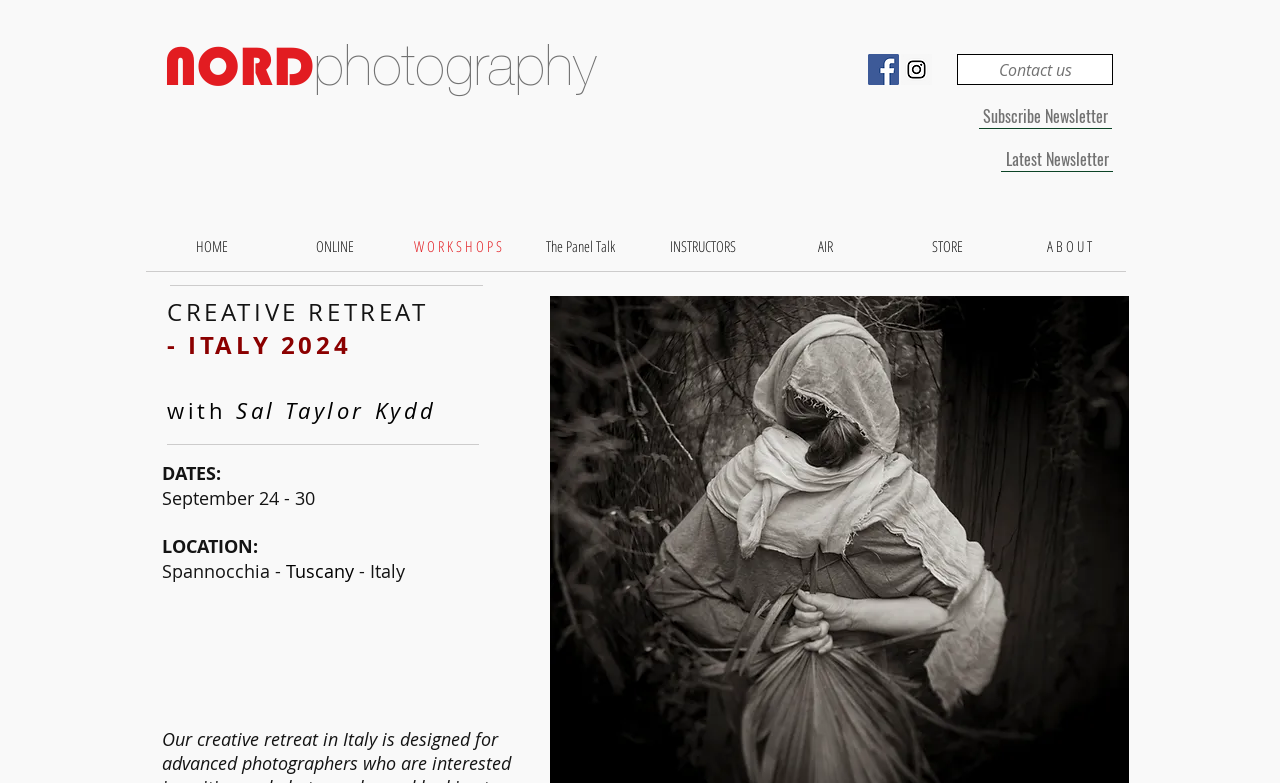Please determine the bounding box coordinates of the clickable area required to carry out the following instruction: "View 1998 fishing report". The coordinates must be four float numbers between 0 and 1, represented as [left, top, right, bottom].

None